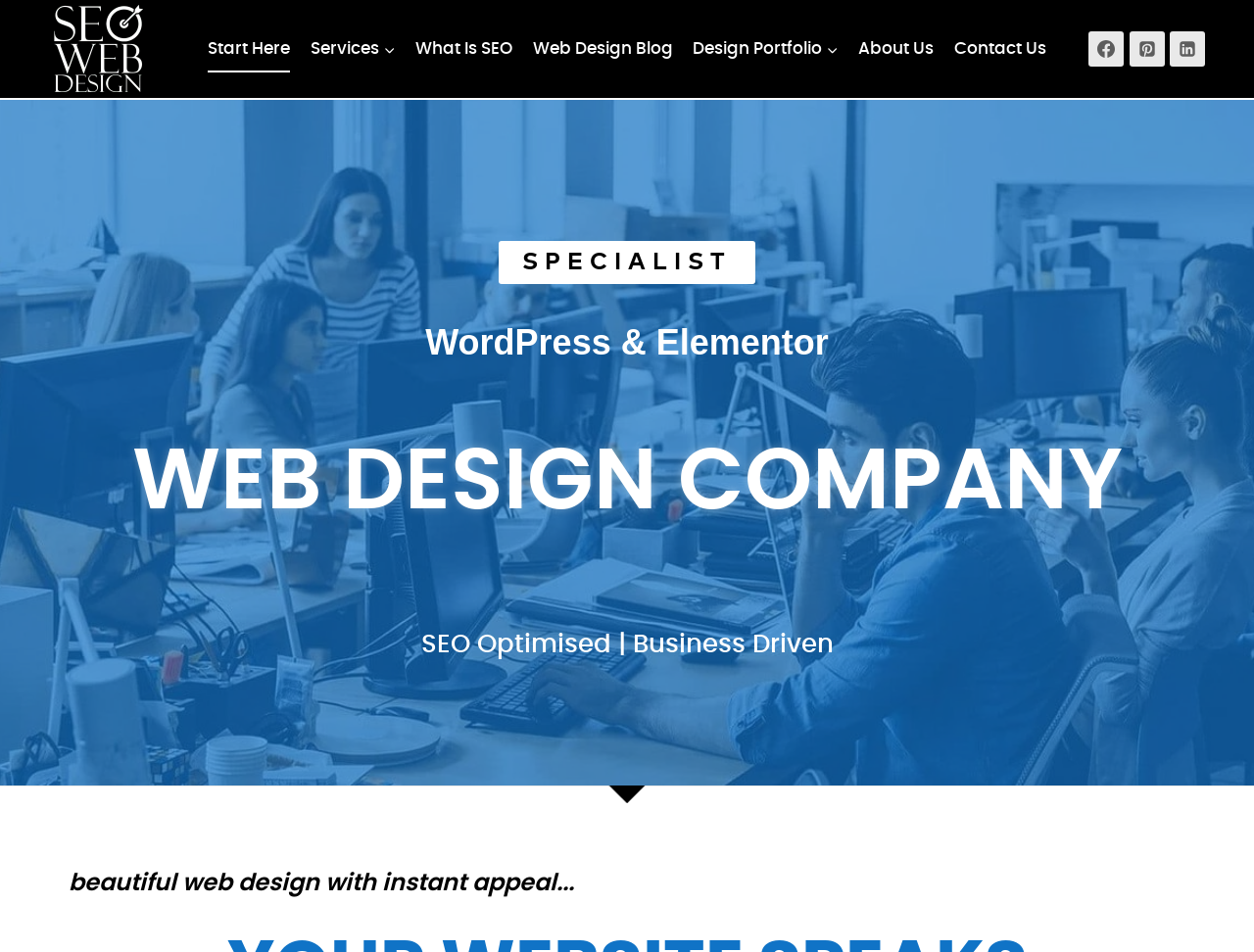Locate the bounding box coordinates of the element you need to click to accomplish the task described by this instruction: "Contact Us".

[0.753, 0.027, 0.842, 0.076]